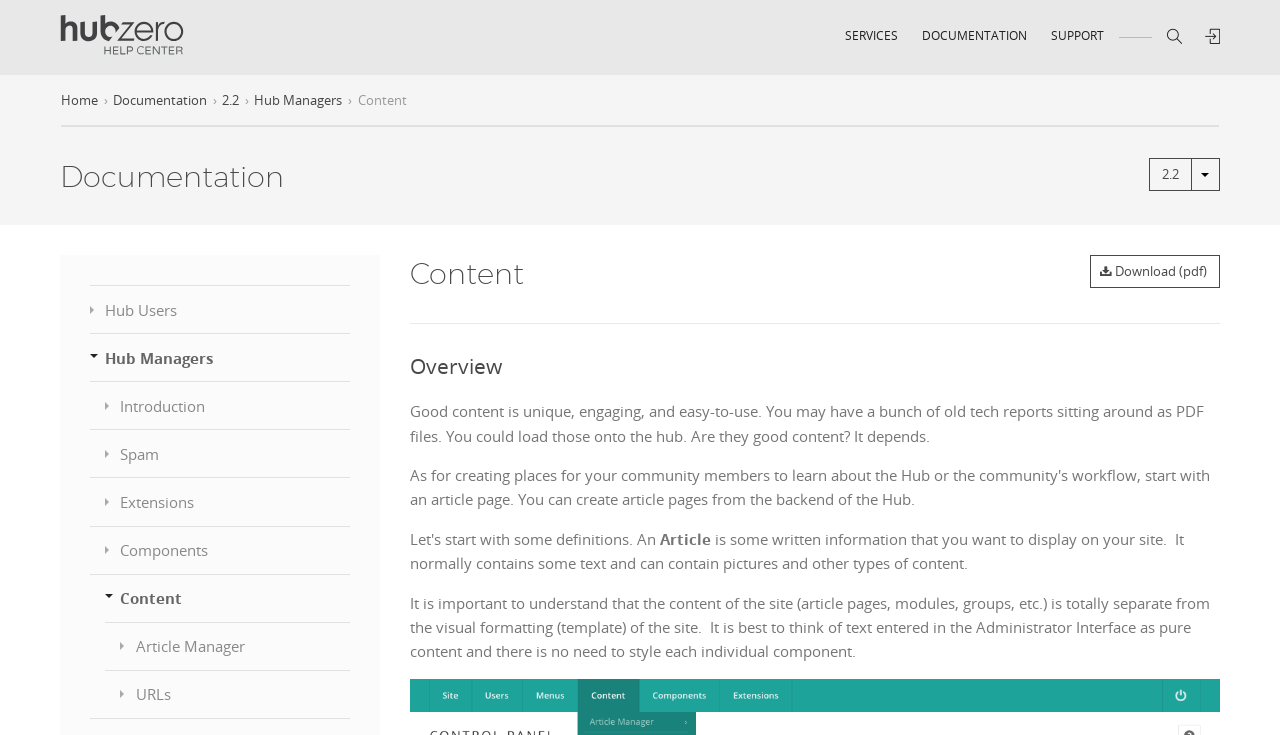Present a detailed account of what is displayed on the webpage.

The webpage is dedicated to providing help and documentation for HUBzero, a platform for scientific collaboration. At the top left, there is a heading "HUBzero Help" with a linked image. On the top right, there are two links: "Search" and "Login". Below the heading, there is a navigation menu with three links: "SERVICES", "DOCUMENTATION", and "SUPPORT".

Below the navigation menu, there is a breadcrumbs section that shows the current location in the documentation hierarchy. The breadcrumbs trail starts with "Home" and ends with "Content", with several links in between.

The main content area is divided into two sections. The left section has a list of links, including "Hub Users", "Hub Managers", "Introduction", "Spam", "Extensions", "Components", "Content", "Article Manager", and "URLs". The right section has a heading "Content" with a download link for a PDF file. Below the heading, there is an overview section that explains what good content is, followed by a detailed description of an "Article" and its characteristics.

Throughout the page, there are several headings and links that provide access to different sections of the documentation. The overall structure of the page is organized and easy to navigate, with clear headings and concise text.